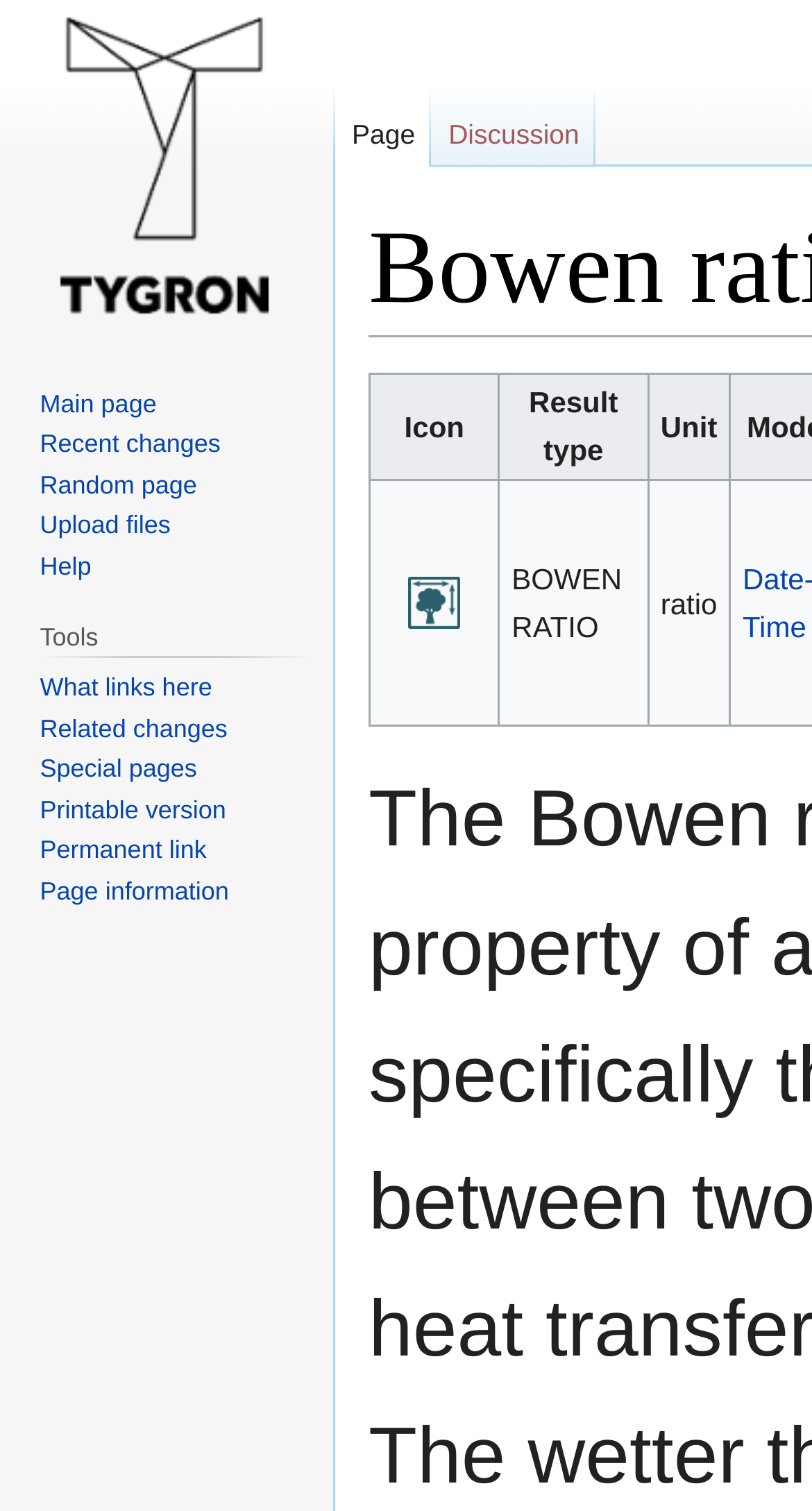Give a concise answer of one word or phrase to the question: 
How many key shortcuts are available in the 'Navigation' section?

4